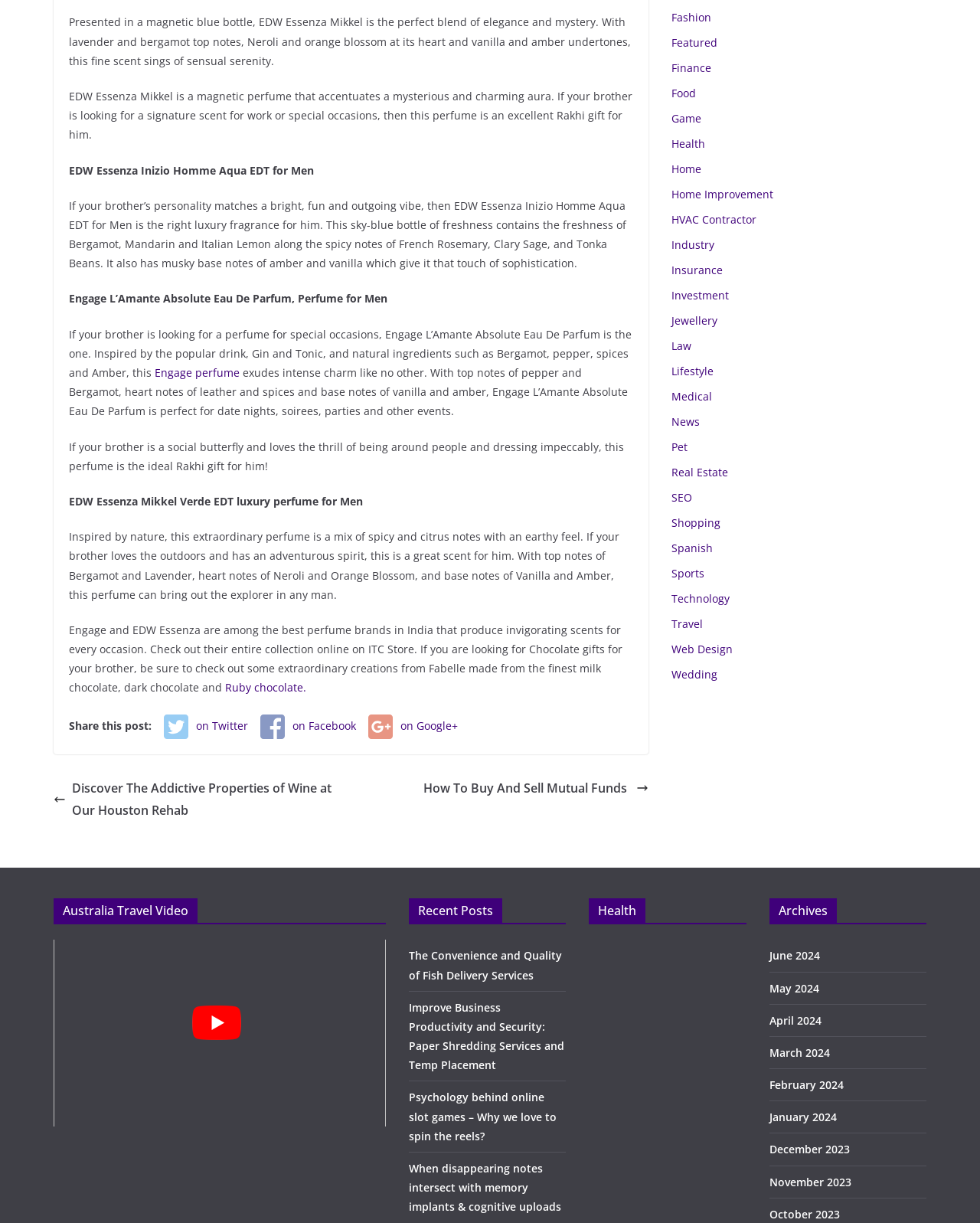What is the personality type suited for EDW Essenza Inizio Homme Aqua EDT for Men?
Answer the question using a single word or phrase, according to the image.

Bright, fun, and outgoing